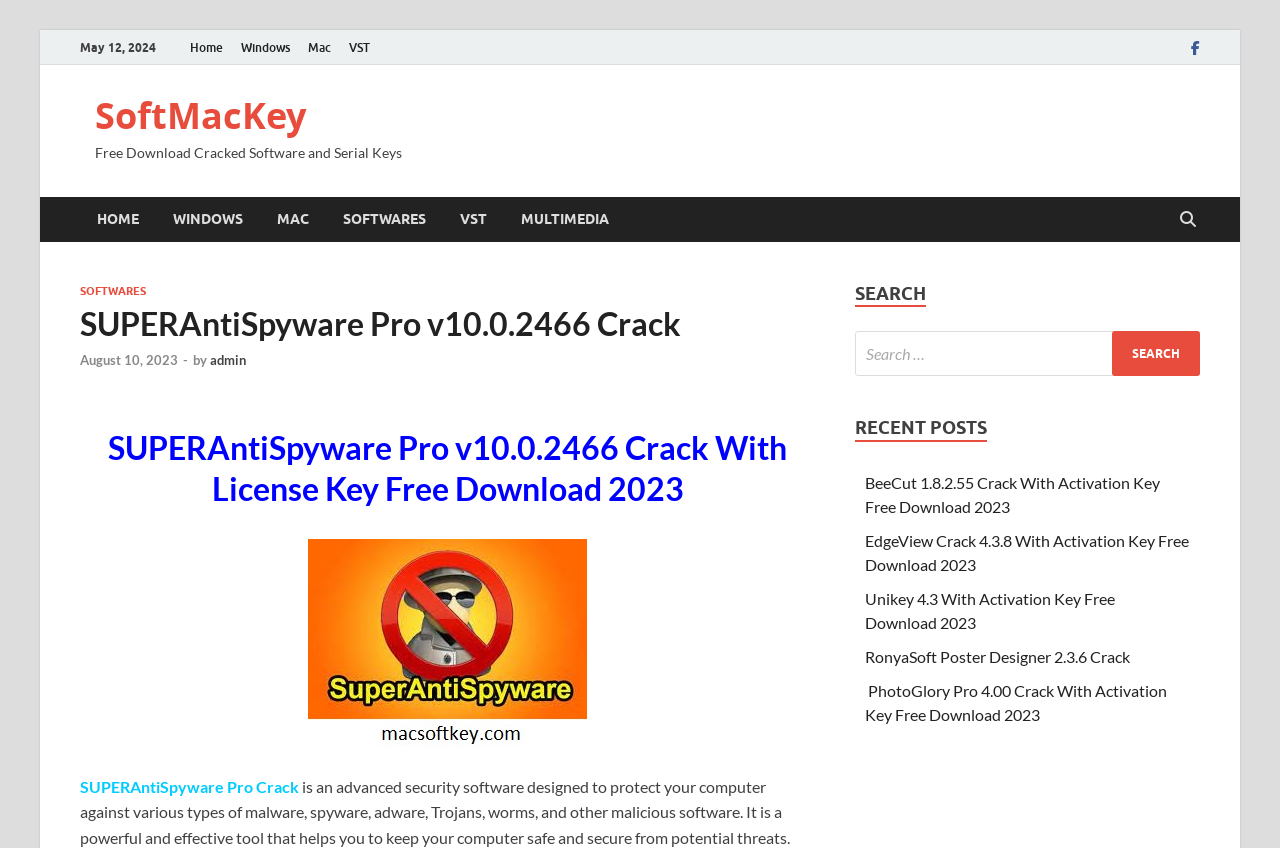How many navigation links are there?
Refer to the image and provide a thorough answer to the question.

I counted the number of links in the top navigation bar, which are 'Home', 'Windows', 'Mac', 'VST', 'Facebook', 'SoftMacKey', and 'HOME', 'WINDOWS', 'MAC', 'SOFTWARES', 'VST', 'MULTIMEDIA' in the second navigation bar. In total, there are 7 unique navigation links.